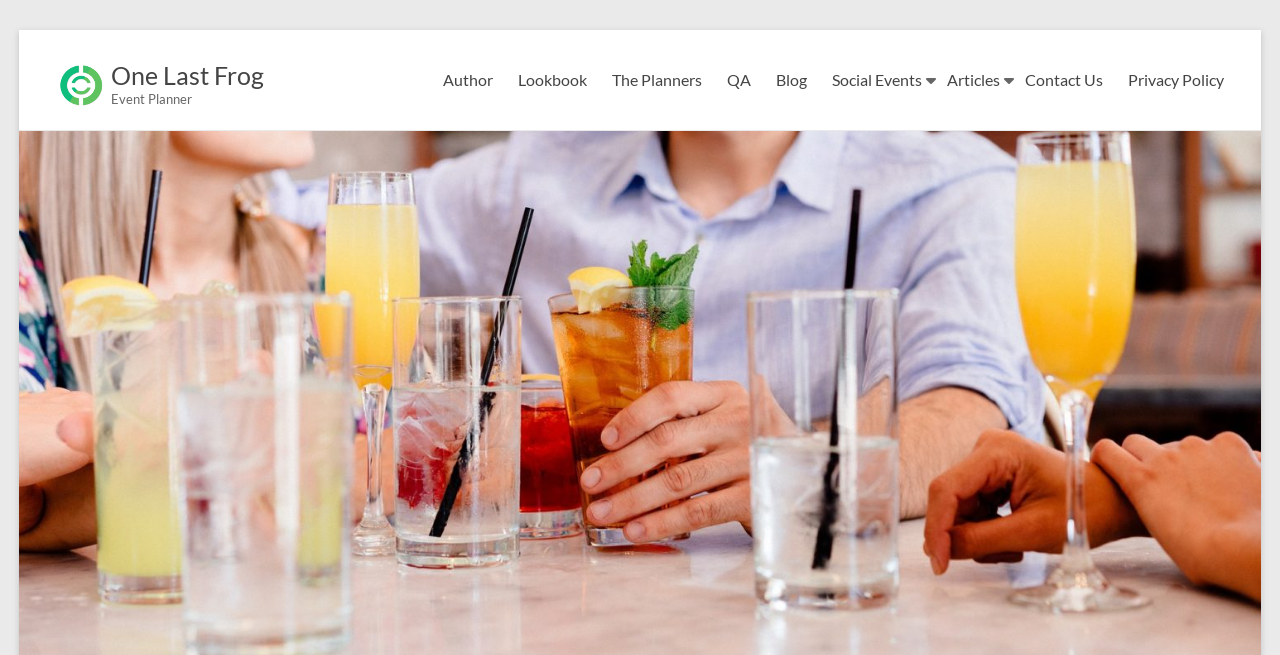Can you pinpoint the bounding box coordinates for the clickable element required for this instruction: "check social events"? The coordinates should be four float numbers between 0 and 1, i.e., [left, top, right, bottom].

[0.65, 0.099, 0.72, 0.145]